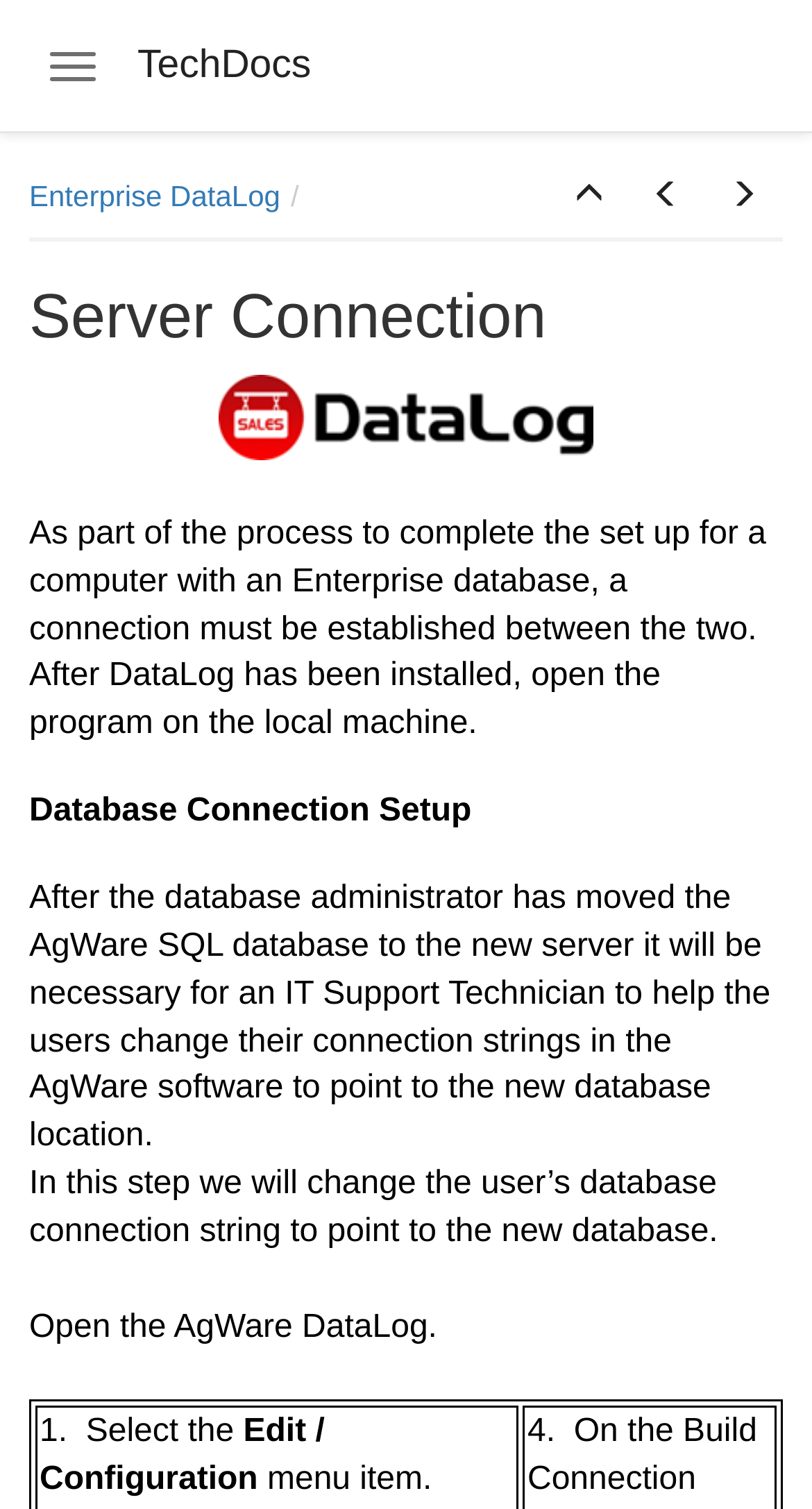Describe all visible elements and their arrangement on the webpage.

The webpage is about setting up a server connection, specifically for an Enterprise database. At the top left, there is a link to "Skip to main content" and a button to "Toggle navigation". Next to these elements, the title "TechDocs" is prominently displayed. 

Below the title, there are three buttons aligned horizontally, labeled "Enterprise DataLog", "Overriding Config Defaults", and "External Integration". 

The main content of the page is divided into sections, with headings and paragraphs of text. The first heading is "Server Connection", followed by a paragraph explaining the process of setting up a connection between a computer and an Enterprise database. 

Below this, there are several paragraphs of text providing step-by-step instructions for setting up the database connection. The text explains how to open the DataLog program, change the database connection string, and point it to the new database location. 

Throughout the page, there are no images, but there are several blocks of text and buttons that guide the user through the process of setting up a server connection.